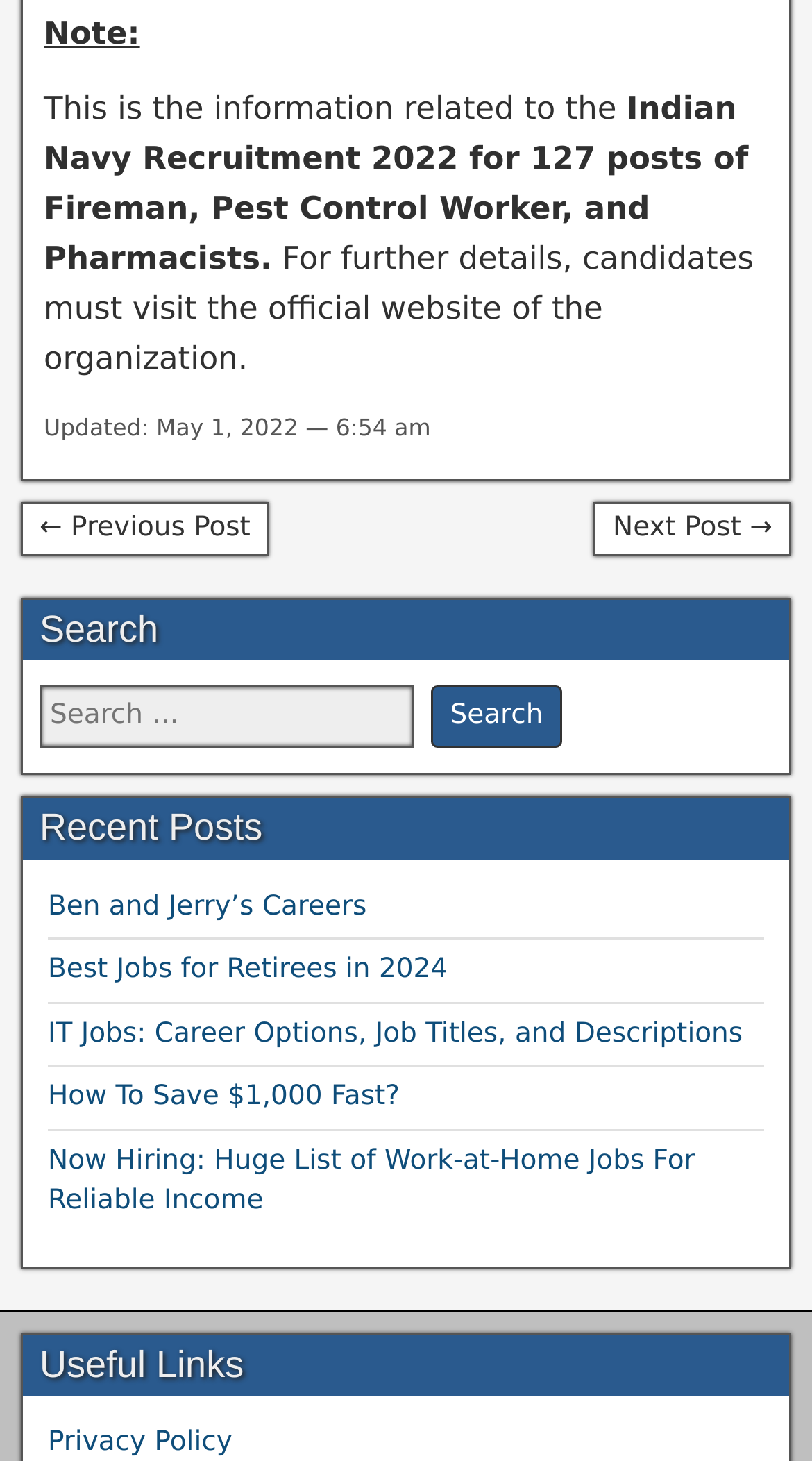What is the last updated date of the post?
Using the details from the image, give an elaborate explanation to answer the question.

The last updated date of the post is May 1, 2022, as mentioned in the static text element with the bounding box coordinates [0.054, 0.284, 0.531, 0.302] within the footer section.